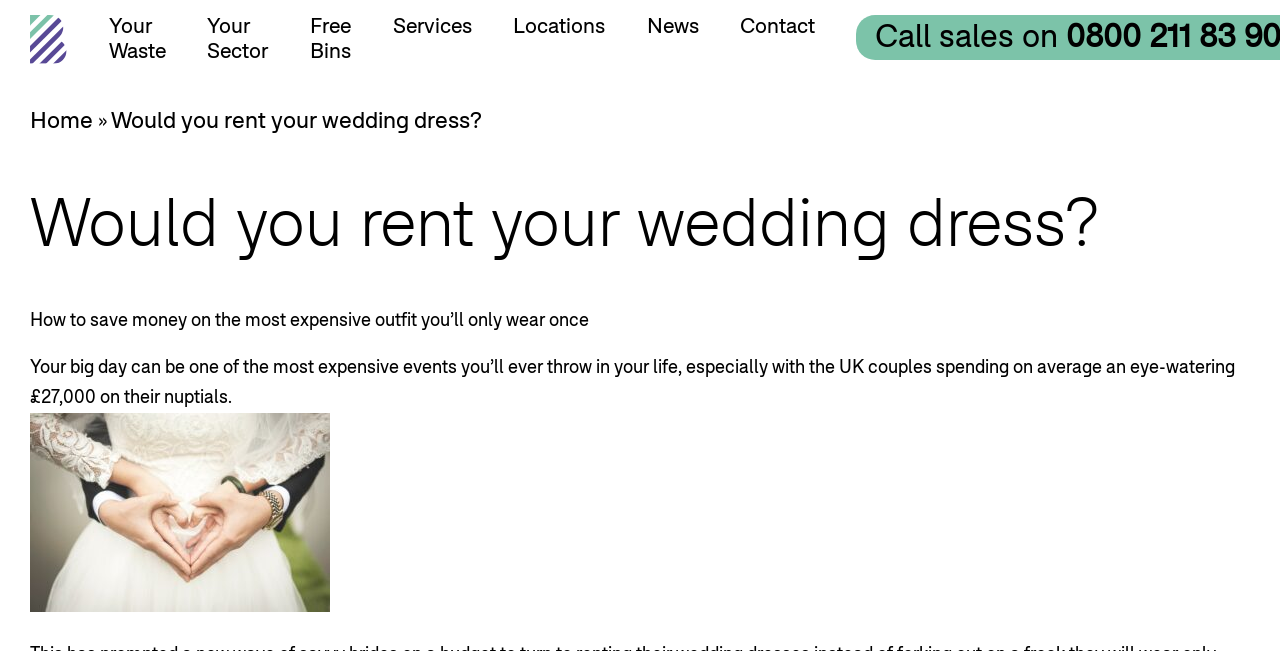Identify the bounding box coordinates for the element you need to click to achieve the following task: "Go to 'Home' page". Provide the bounding box coordinates as four float numbers between 0 and 1, in the form [left, top, right, bottom].

[0.023, 0.168, 0.073, 0.204]